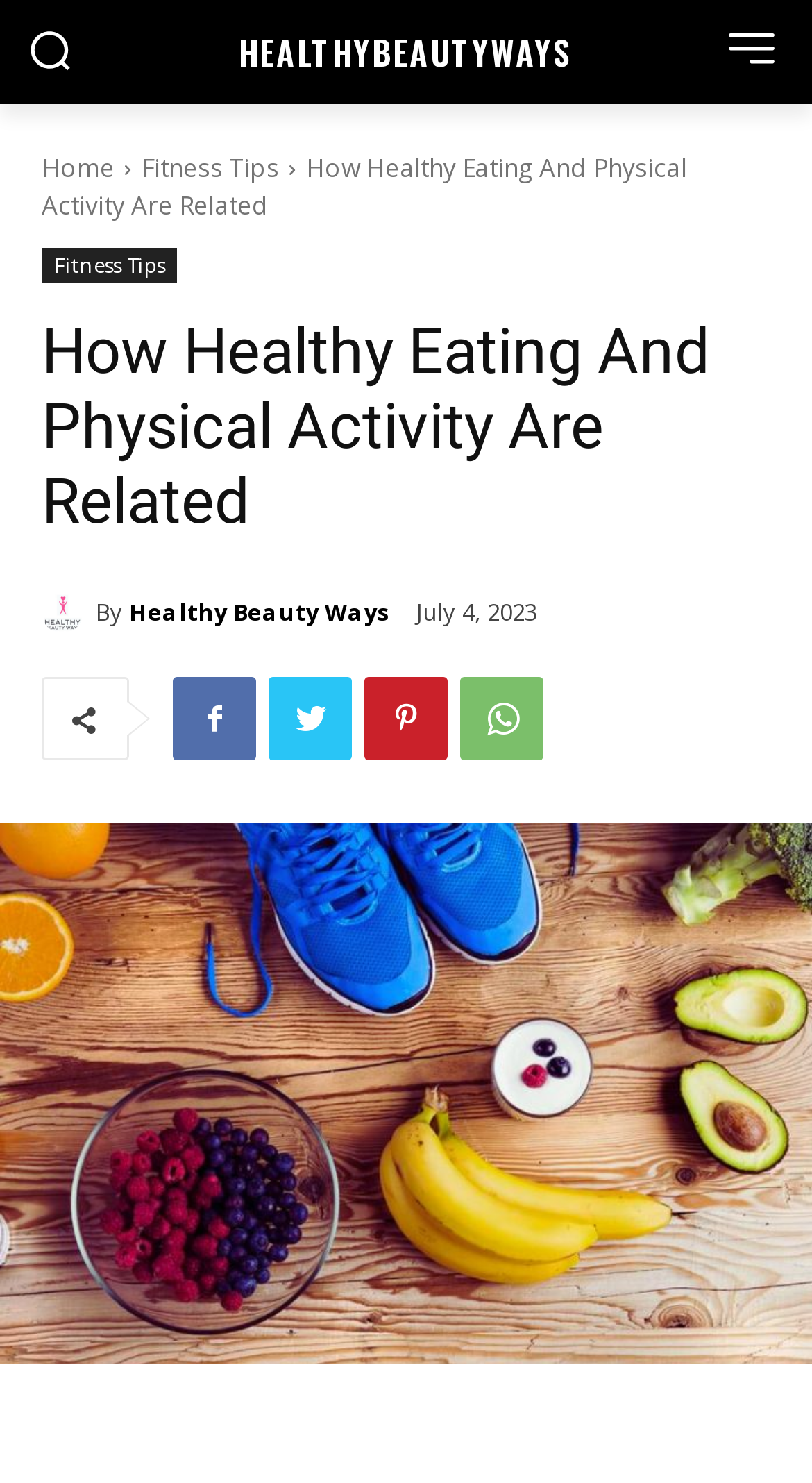Please provide the bounding box coordinates for the element that needs to be clicked to perform the instruction: "leave a comment on One Reason Jess Aker is an Earth Angel". The coordinates must consist of four float numbers between 0 and 1, formatted as [left, top, right, bottom].

None